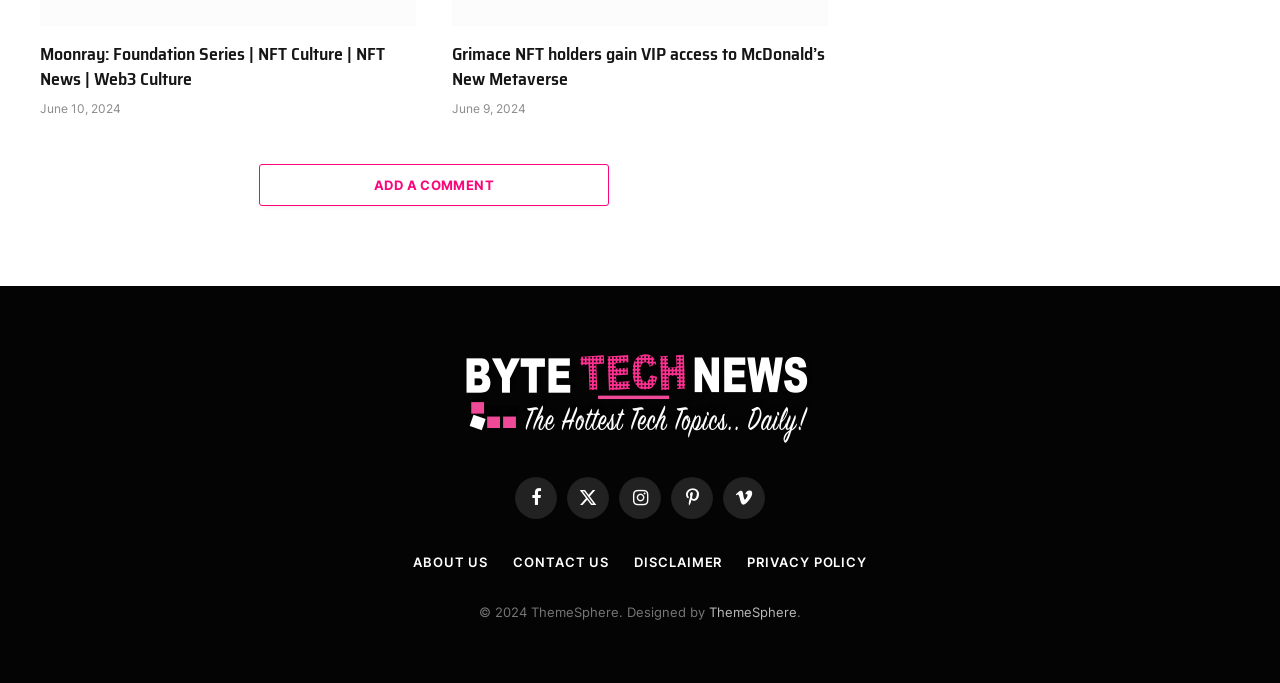Given the webpage screenshot and the description, determine the bounding box coordinates (top-left x, top-left y, bottom-right x, bottom-right y) that define the location of the UI element matching this description: About Us

[0.323, 0.811, 0.381, 0.834]